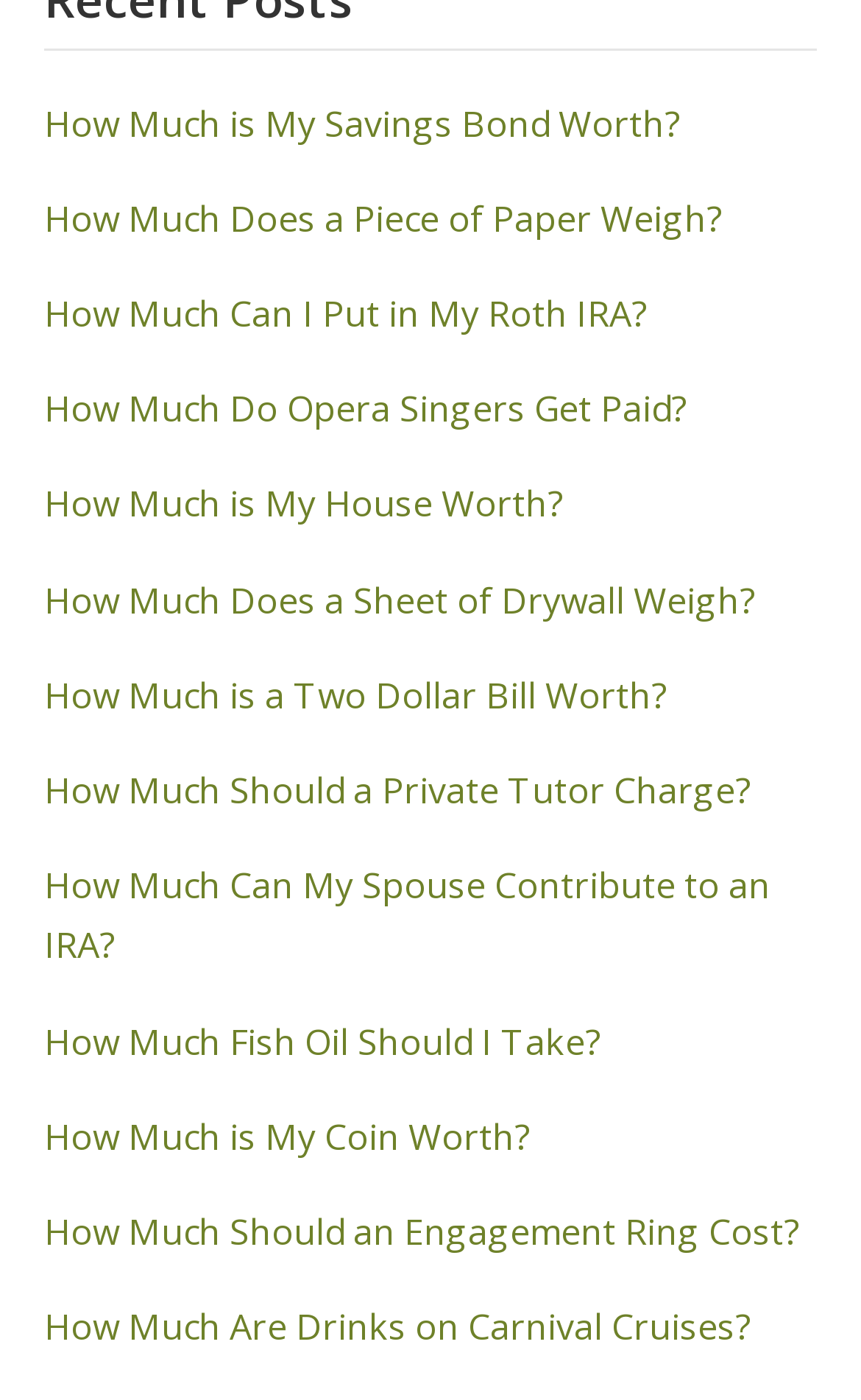Can you pinpoint the bounding box coordinates for the clickable element required for this instruction: "Learn how much a piece of paper weighs"? The coordinates should be four float numbers between 0 and 1, i.e., [left, top, right, bottom].

[0.051, 0.138, 0.838, 0.173]